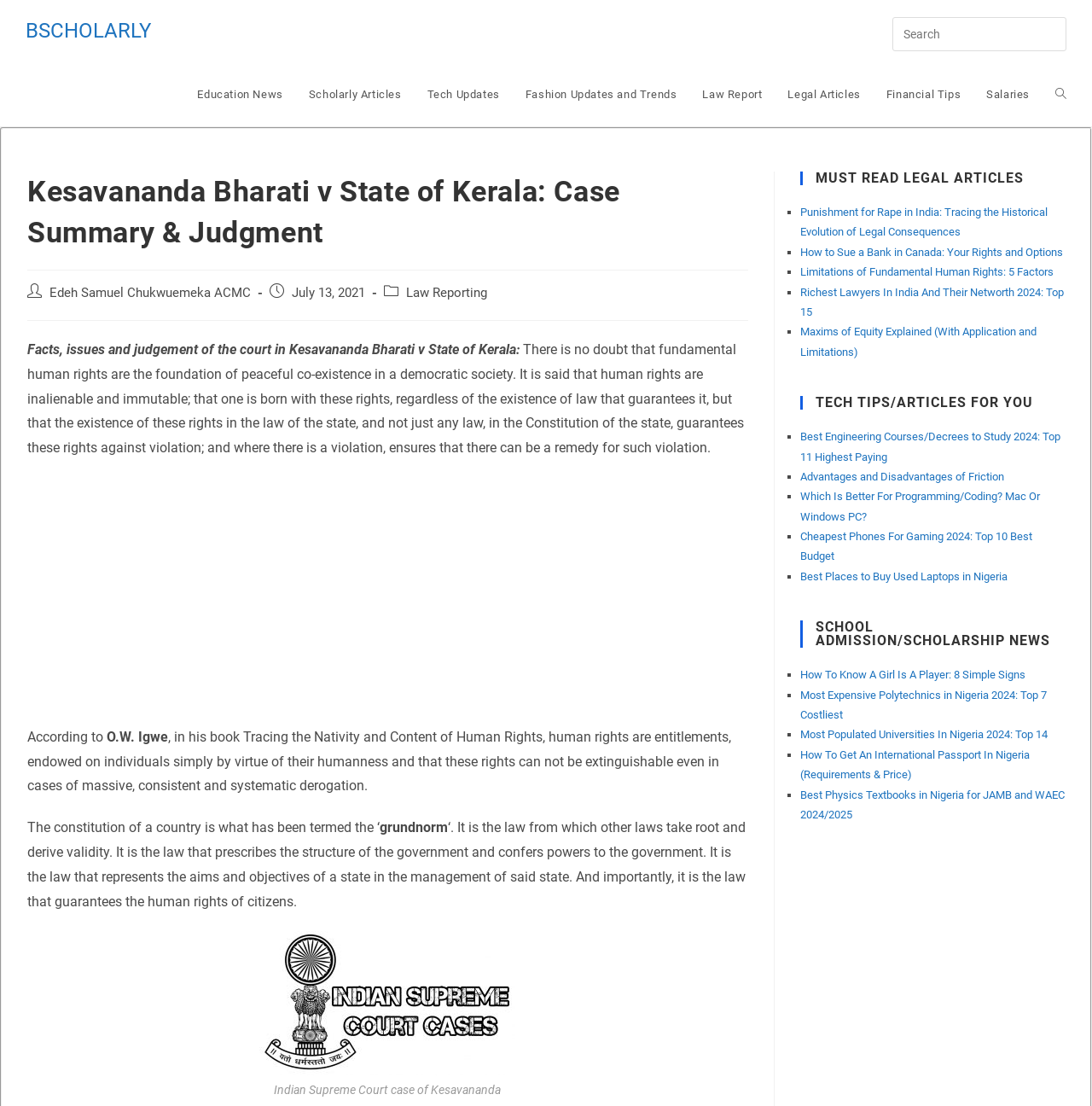Please locate the bounding box coordinates of the element's region that needs to be clicked to follow the instruction: "Toggle website search". The bounding box coordinates should be provided as four float numbers between 0 and 1, i.e., [left, top, right, bottom].

[0.955, 0.057, 0.988, 0.114]